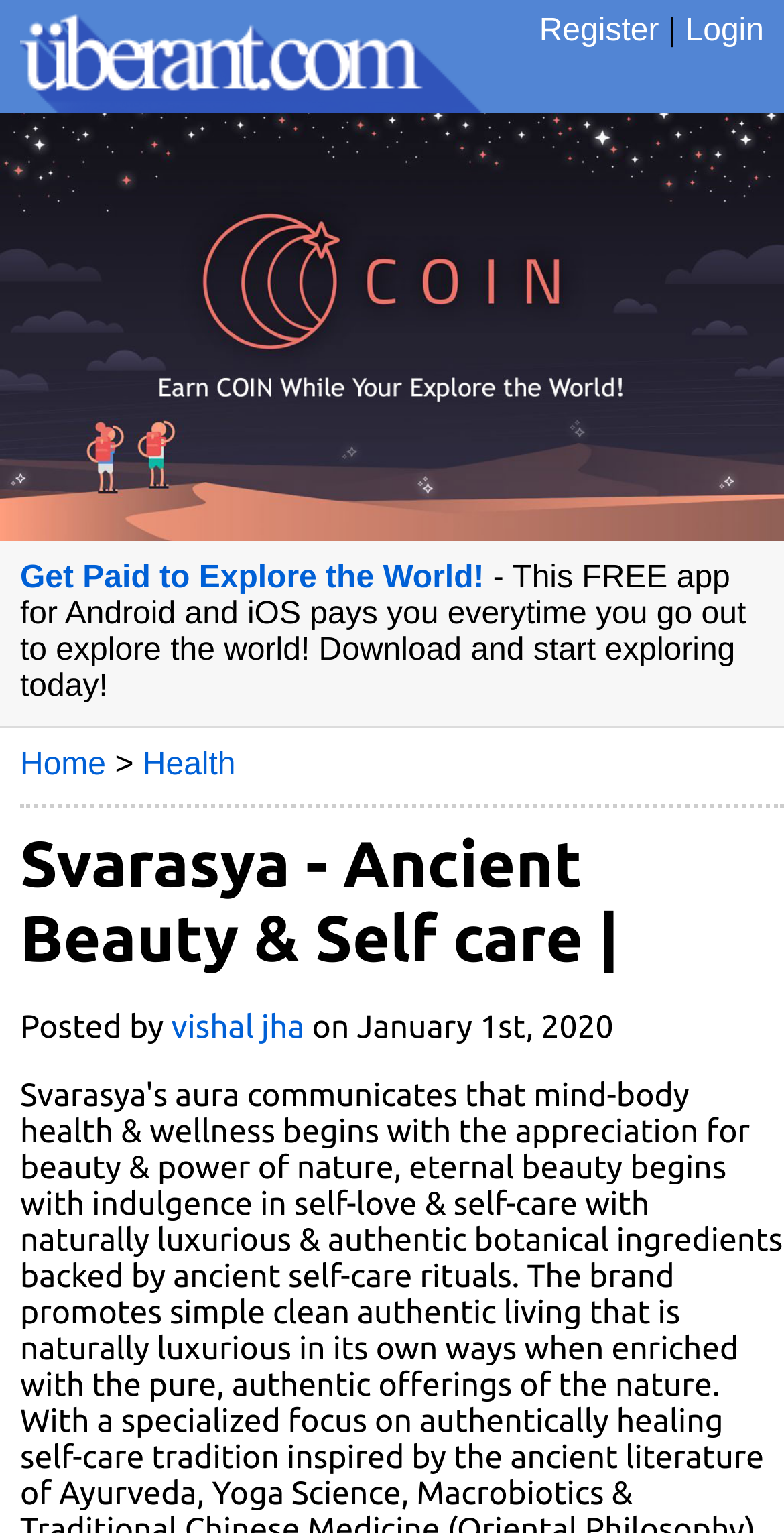Please determine the bounding box coordinates for the UI element described here. Use the format (top-left x, top-left y, bottom-right x, bottom-right y) with values bounded between 0 and 1: Login

[0.874, 0.009, 0.974, 0.031]